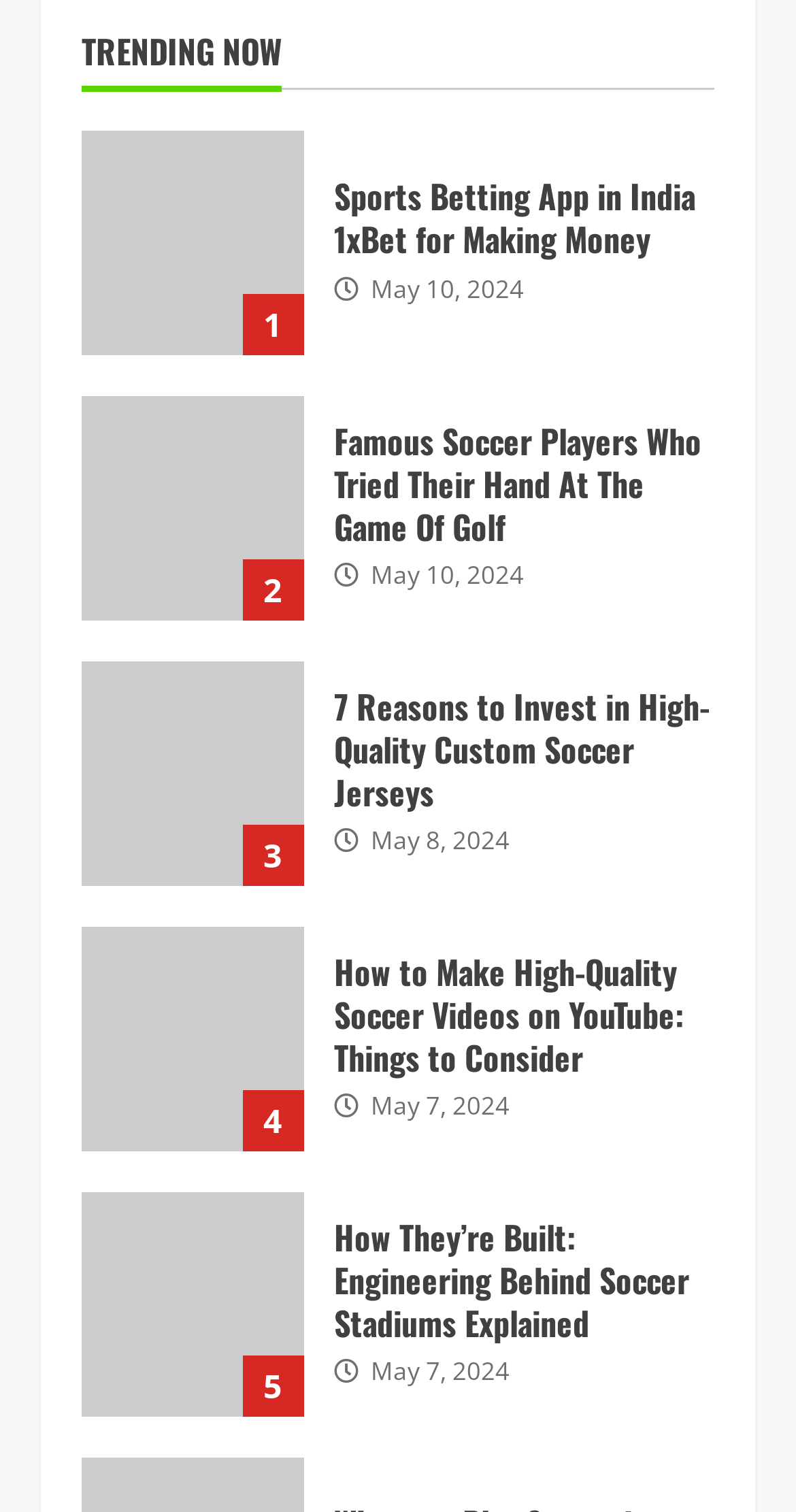How many articles are listed on this page?
Use the screenshot to answer the question with a single word or phrase.

6